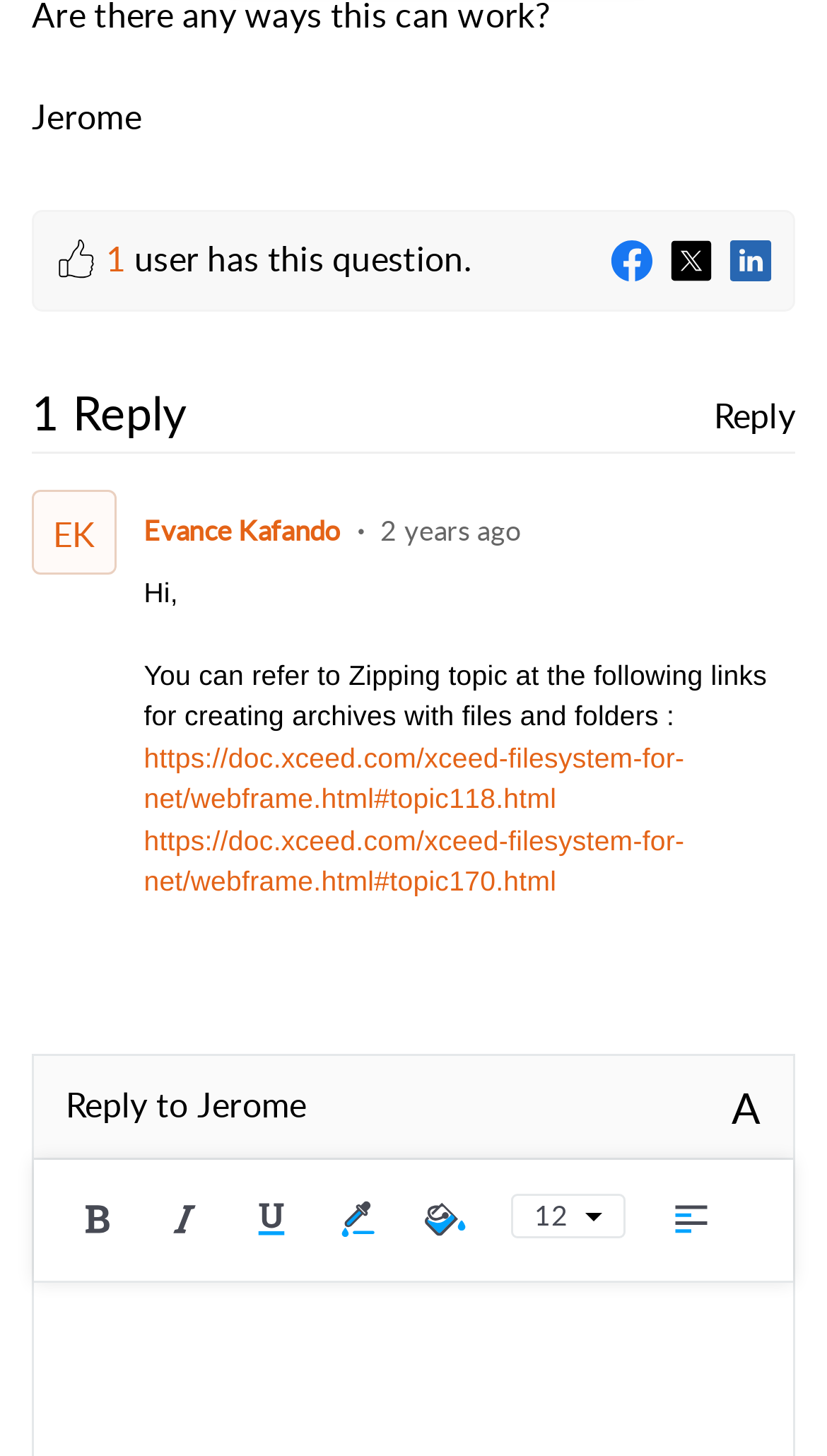Identify the bounding box coordinates for the UI element described as: "Evance Kafando". The coordinates should be provided as four floats between 0 and 1: [left, top, right, bottom].

[0.174, 0.35, 0.411, 0.38]